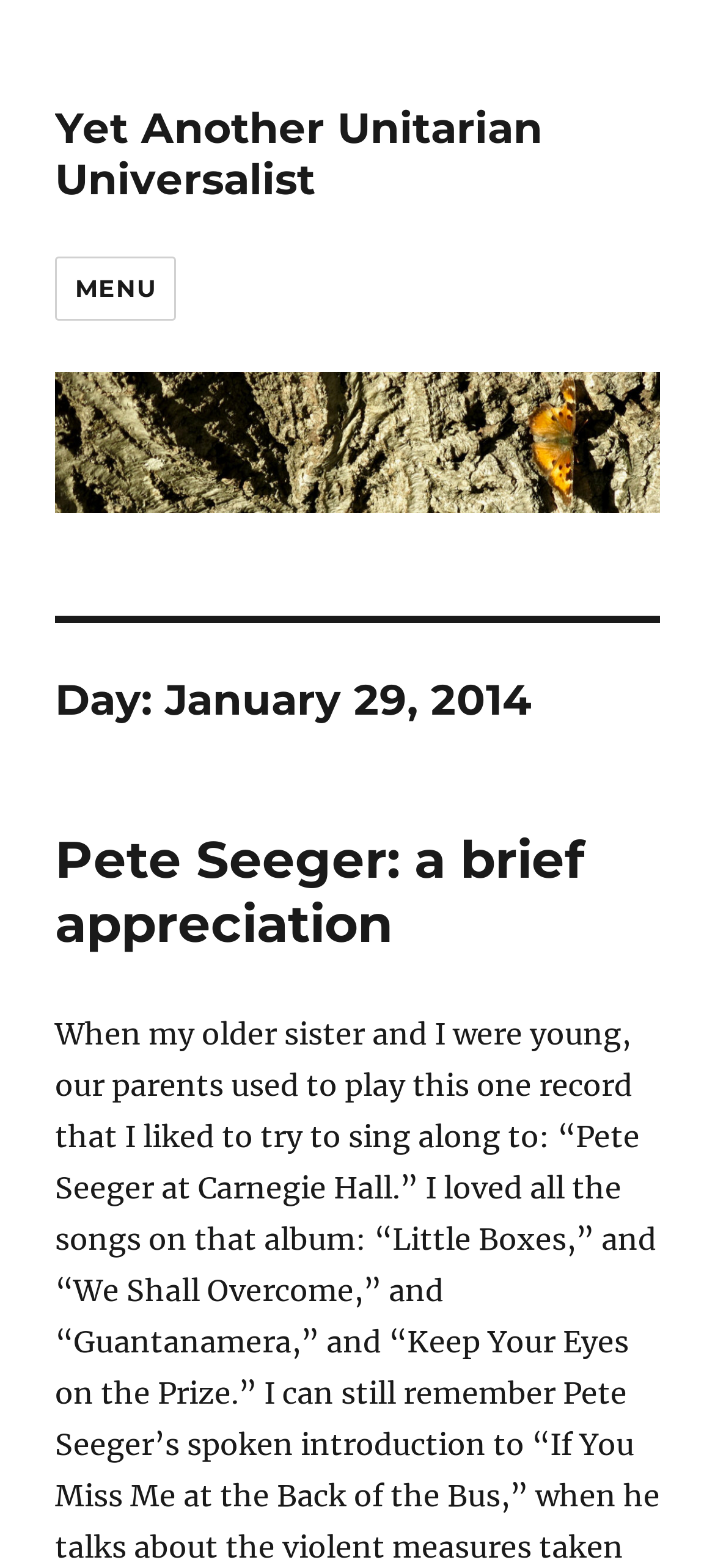Find and extract the text of the primary heading on the webpage.

Day: January 29, 2014